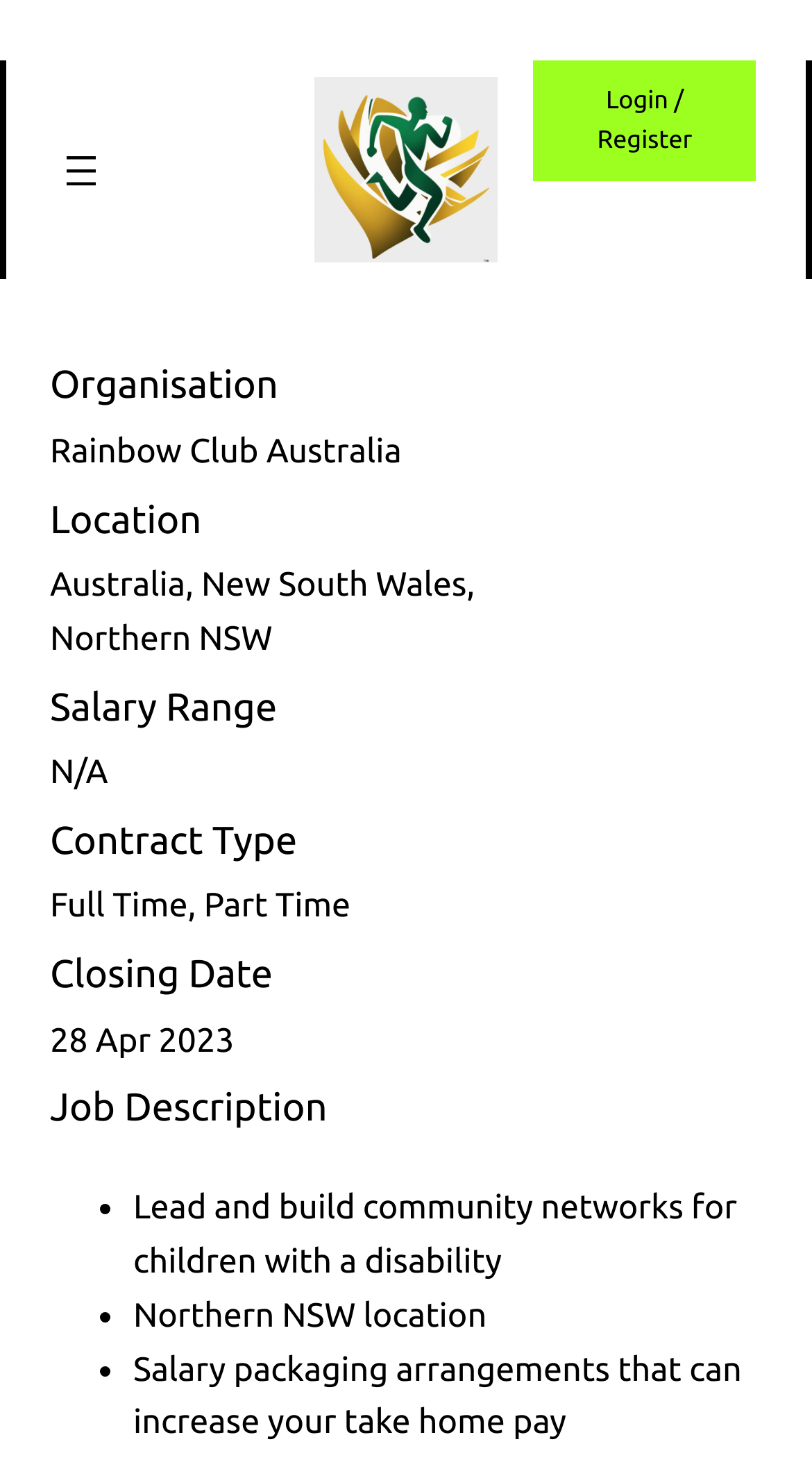What is the location of the job?
Look at the image and respond with a one-word or short phrase answer.

Northern NSW, Australia